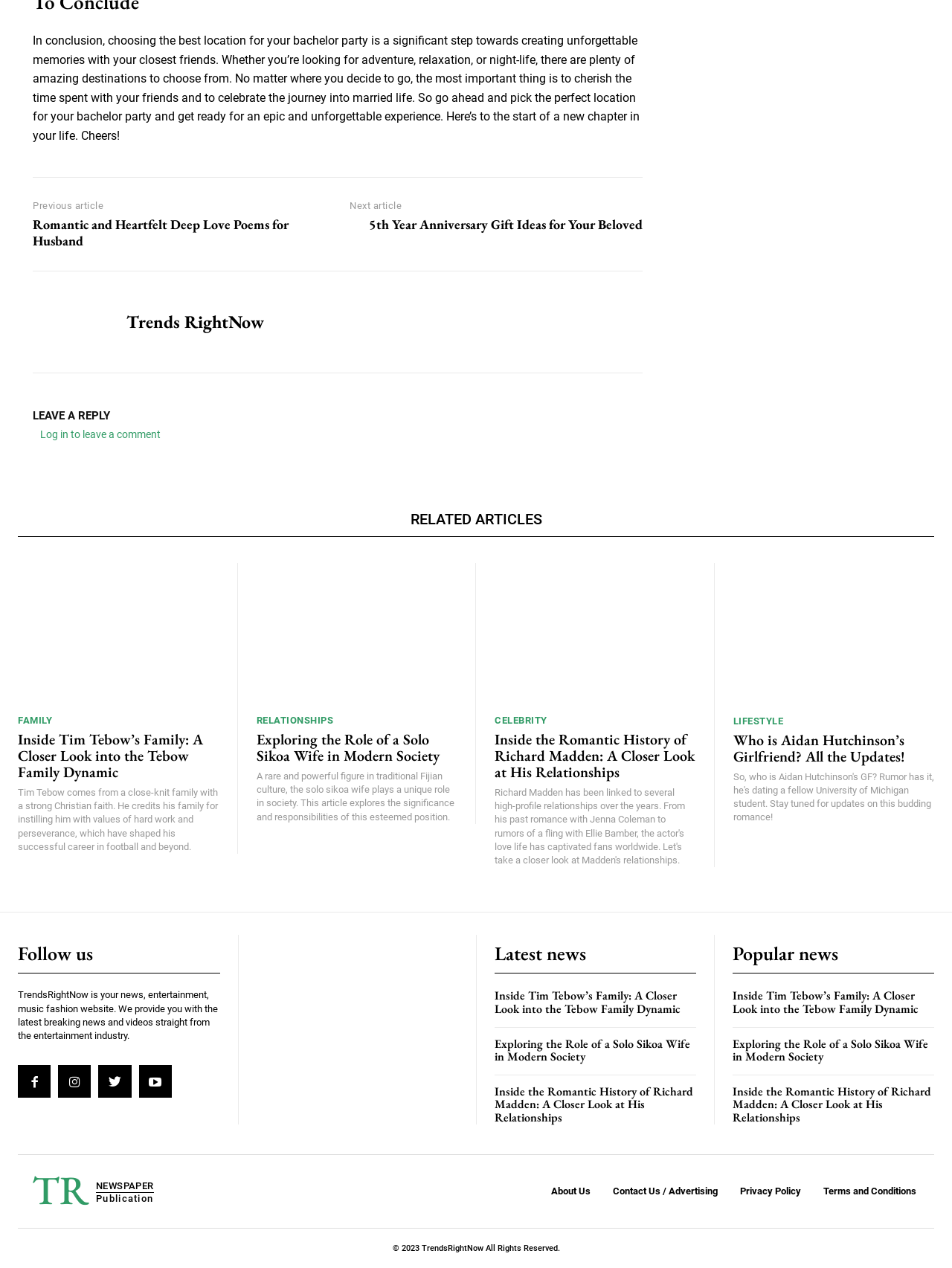What is the purpose of the 'LEAVE A REPLY' section?
Give a thorough and detailed response to the question.

The purpose of the 'LEAVE A REPLY' section is to allow users to comment on the article, as indicated by the heading and the link to log in to leave a comment.